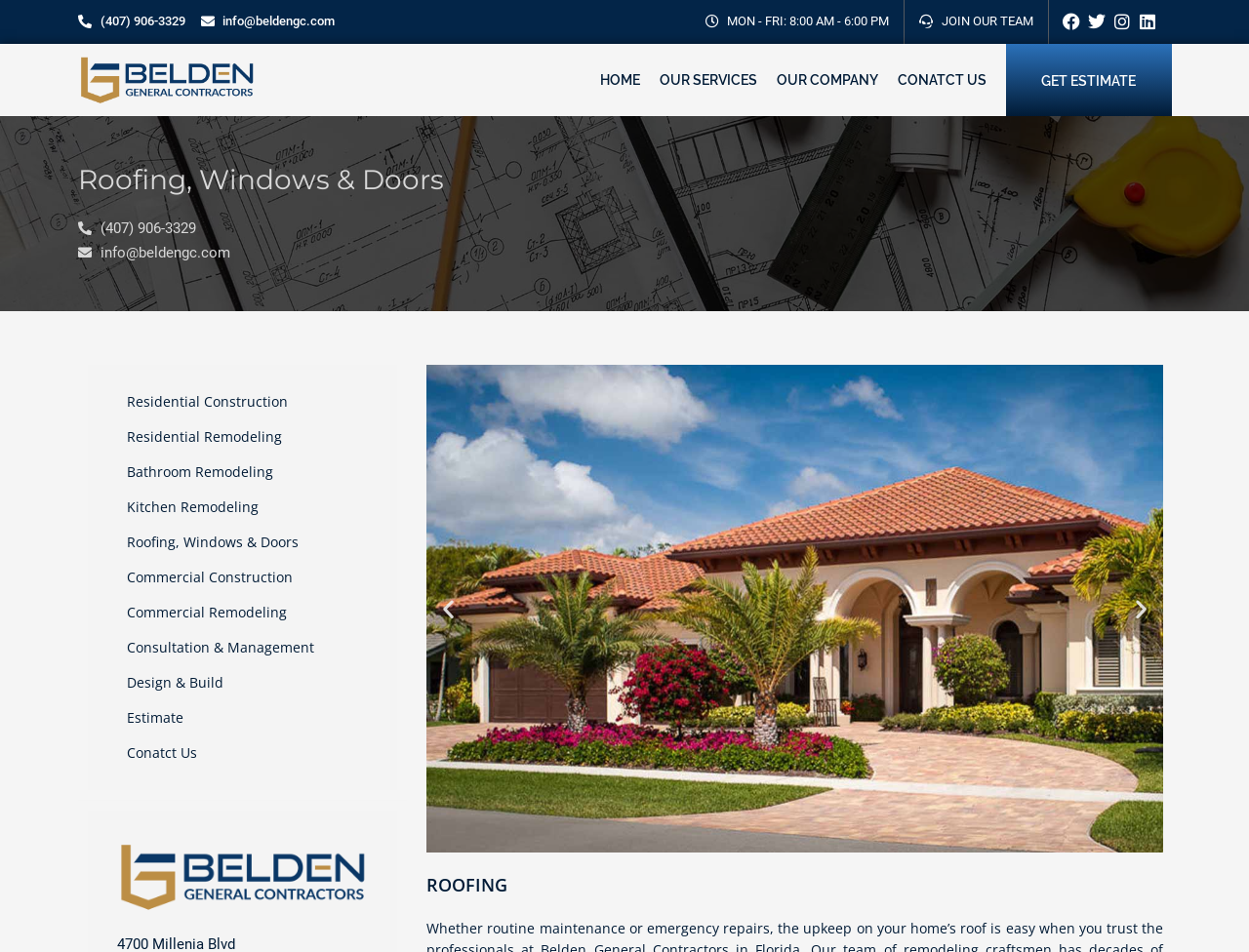What is the phone number to contact the company?
Refer to the image and provide a concise answer in one word or phrase.

(407) 906-3329